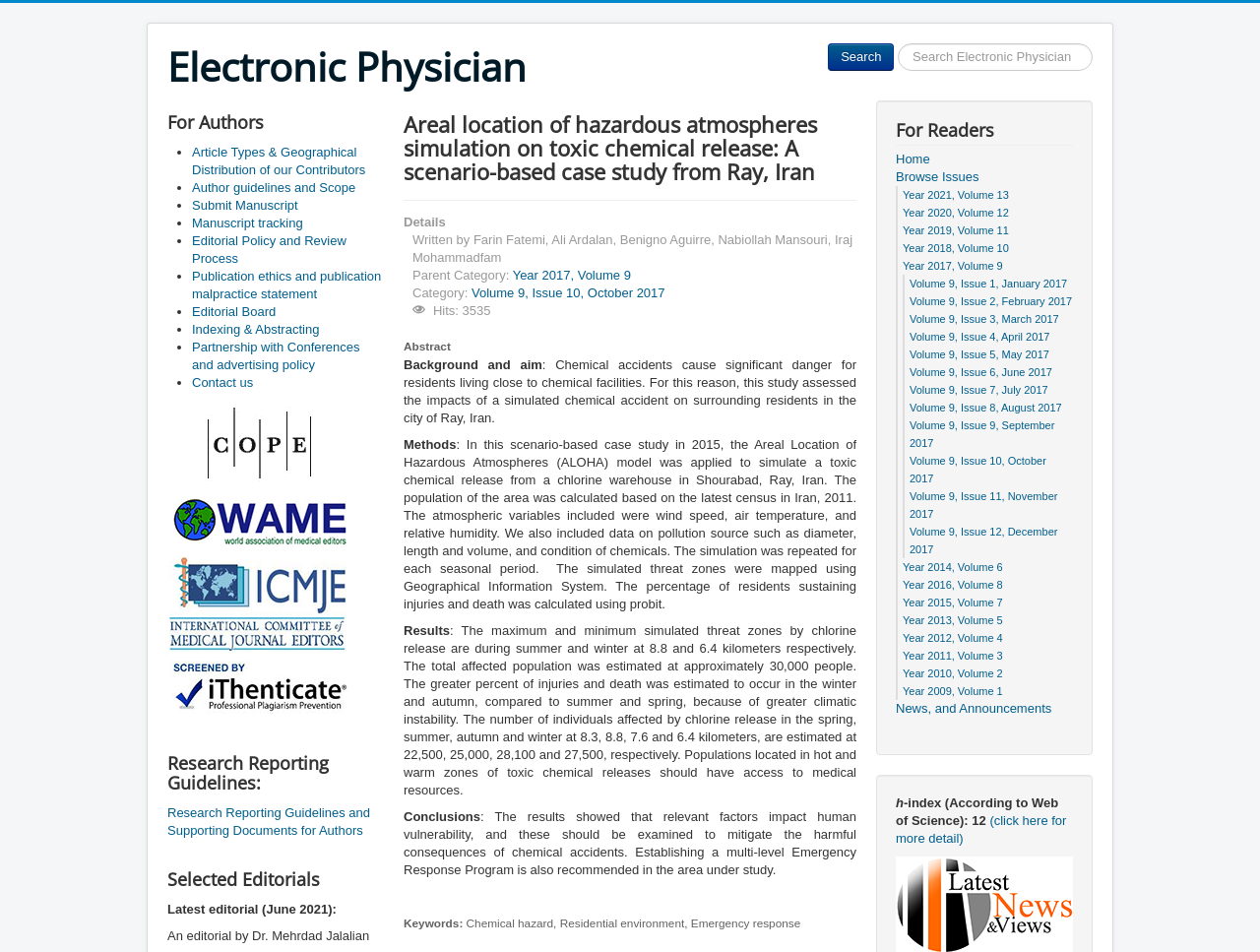Could you locate the bounding box coordinates for the section that should be clicked to accomplish this task: "Submit a manuscript".

[0.152, 0.208, 0.236, 0.223]